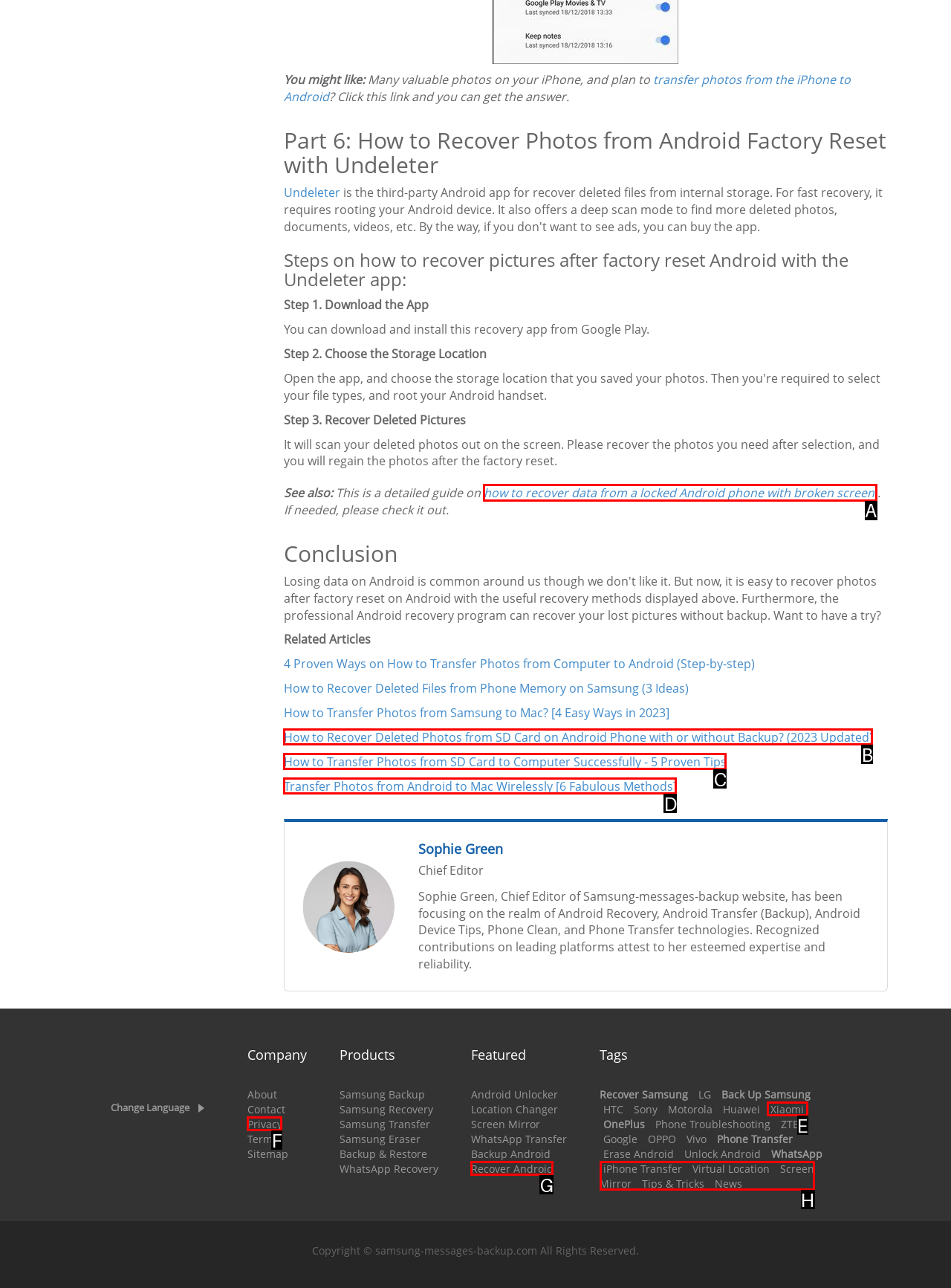Specify which UI element should be clicked to accomplish the task: Search for something. Answer with the letter of the correct choice.

None